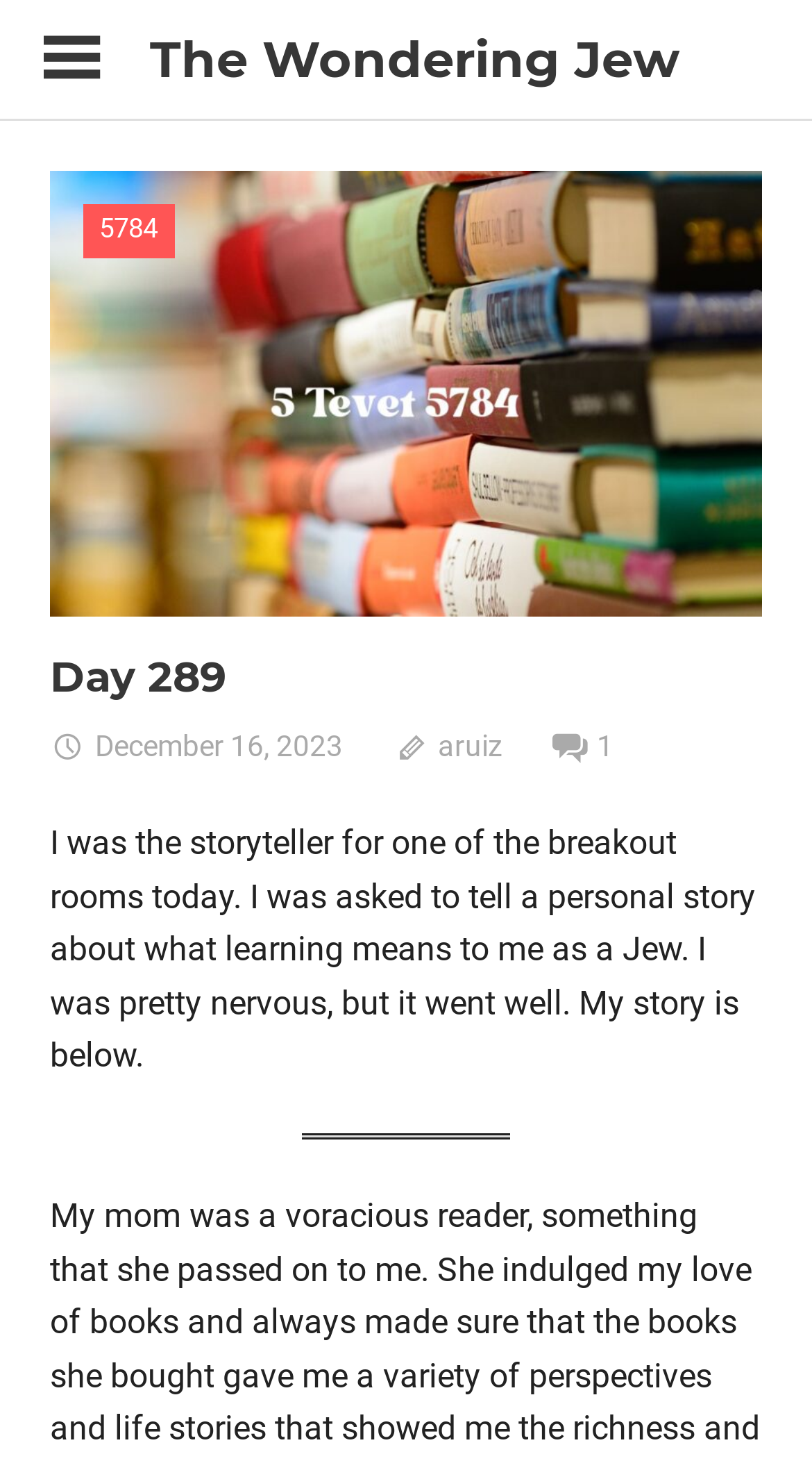Provide a single word or phrase to answer the given question: 
What is the topic of the author's personal story?

what learning means to me as a Jew